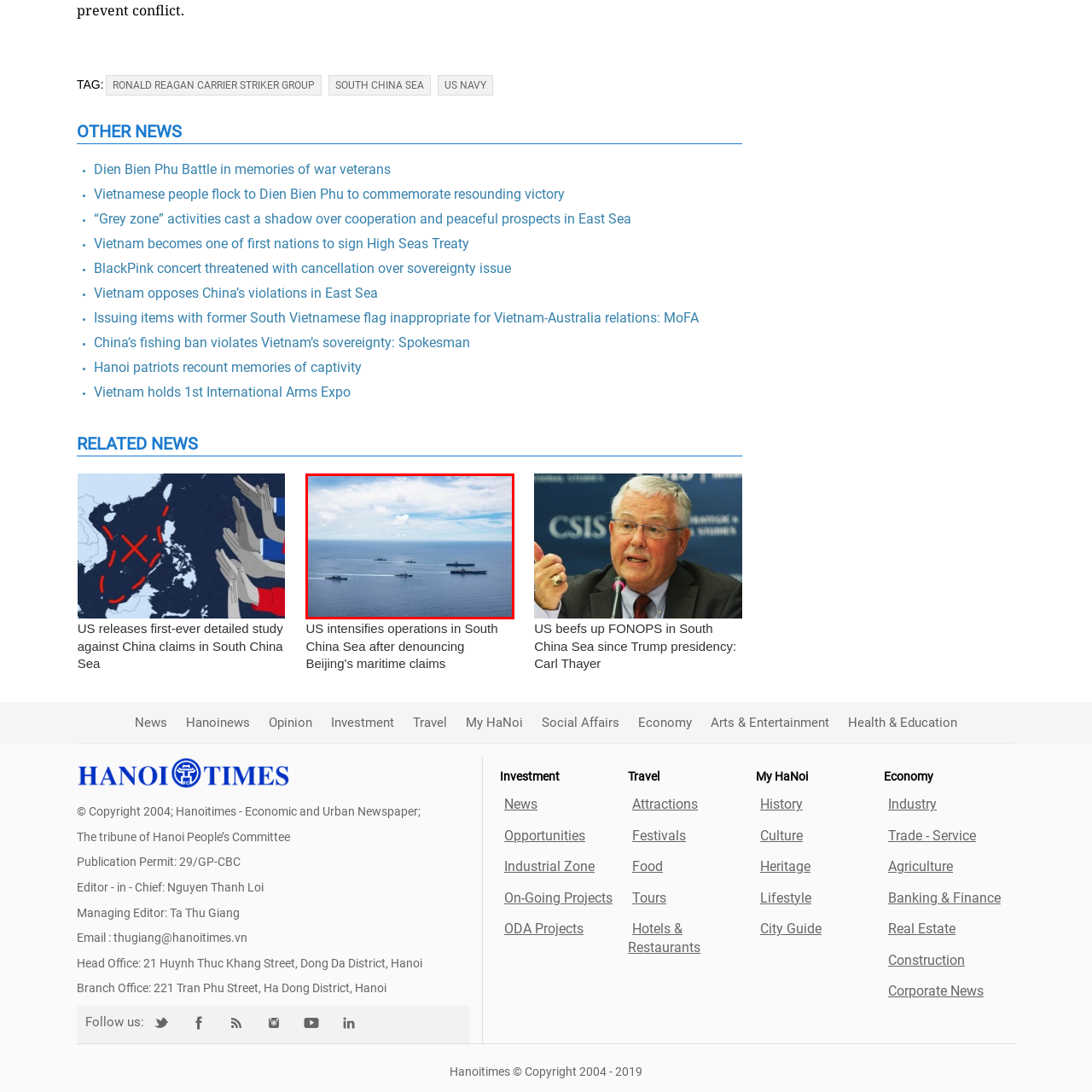What is the condition of the sea in the image? Inspect the image encased in the red bounding box and answer using only one word or a brief phrase.

Calm